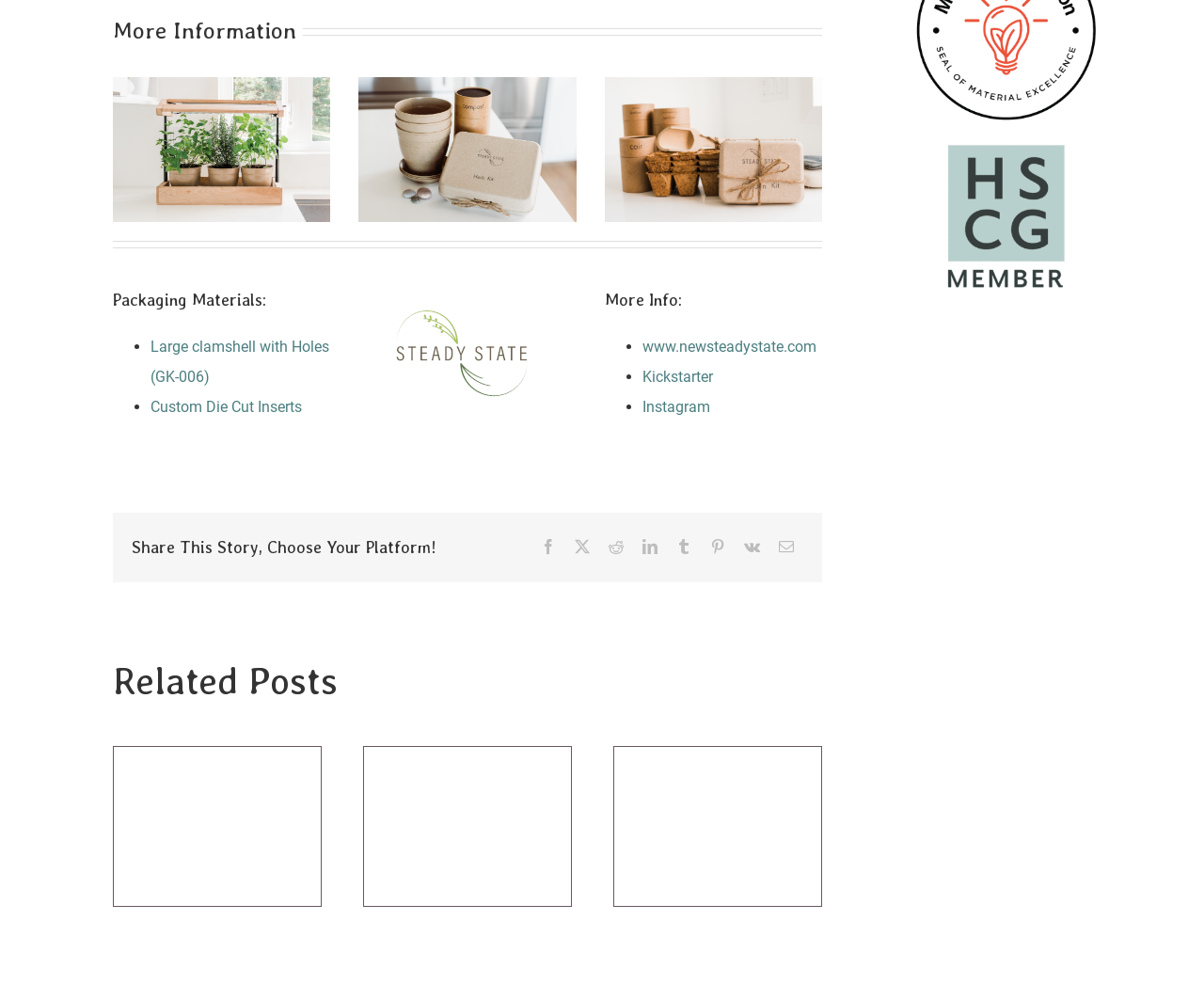Based on the image, please elaborate on the answer to the following question:
What is the platform to share the story?

The webpage has a section 'Share This Story, Choose Your Platform!' with a link to Facebook, which suggests that one of the platforms to share the story is Facebook.